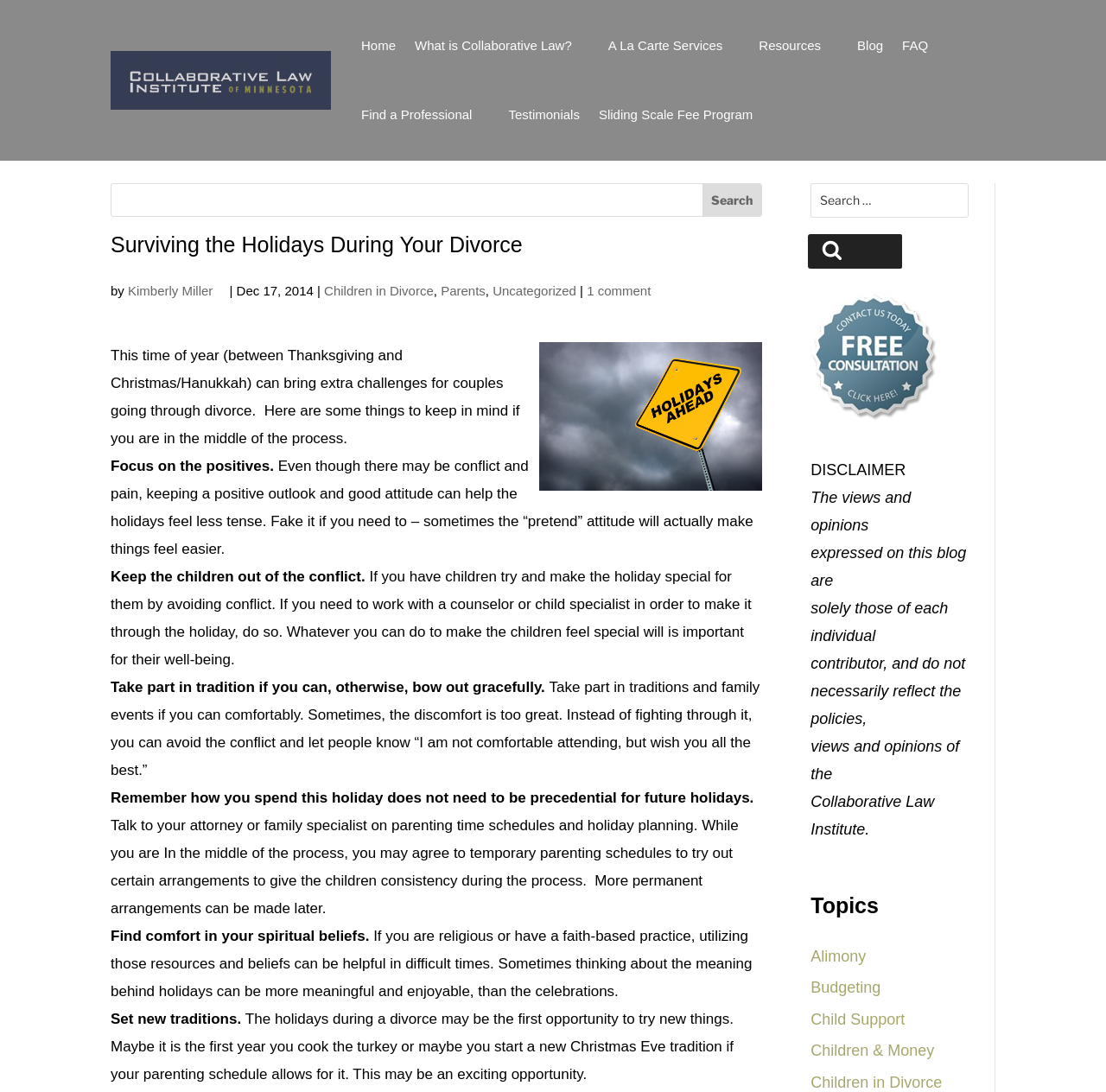Please pinpoint the bounding box coordinates for the region I should click to adhere to this instruction: "Learn about Alimony".

[0.733, 0.868, 0.783, 0.892]